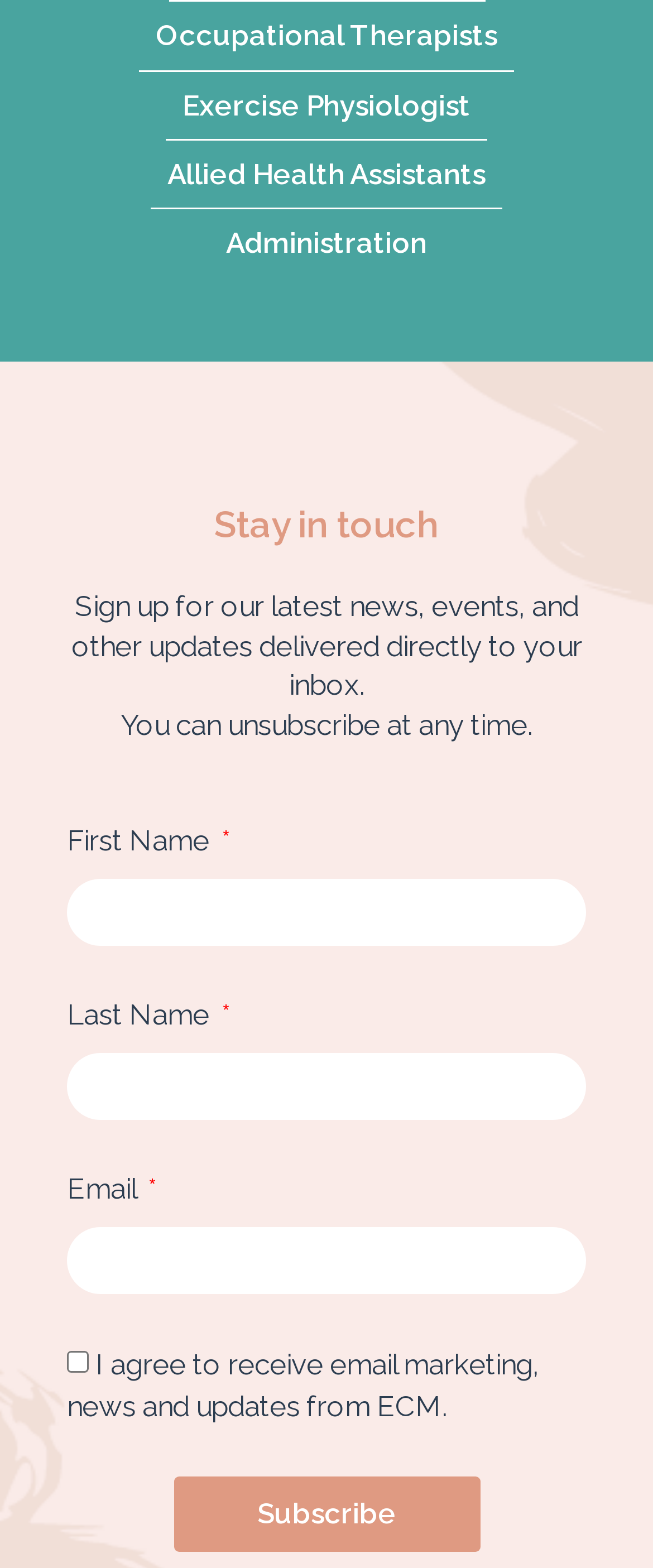What is the text above the form? From the image, respond with a single word or brief phrase.

Stay in touch